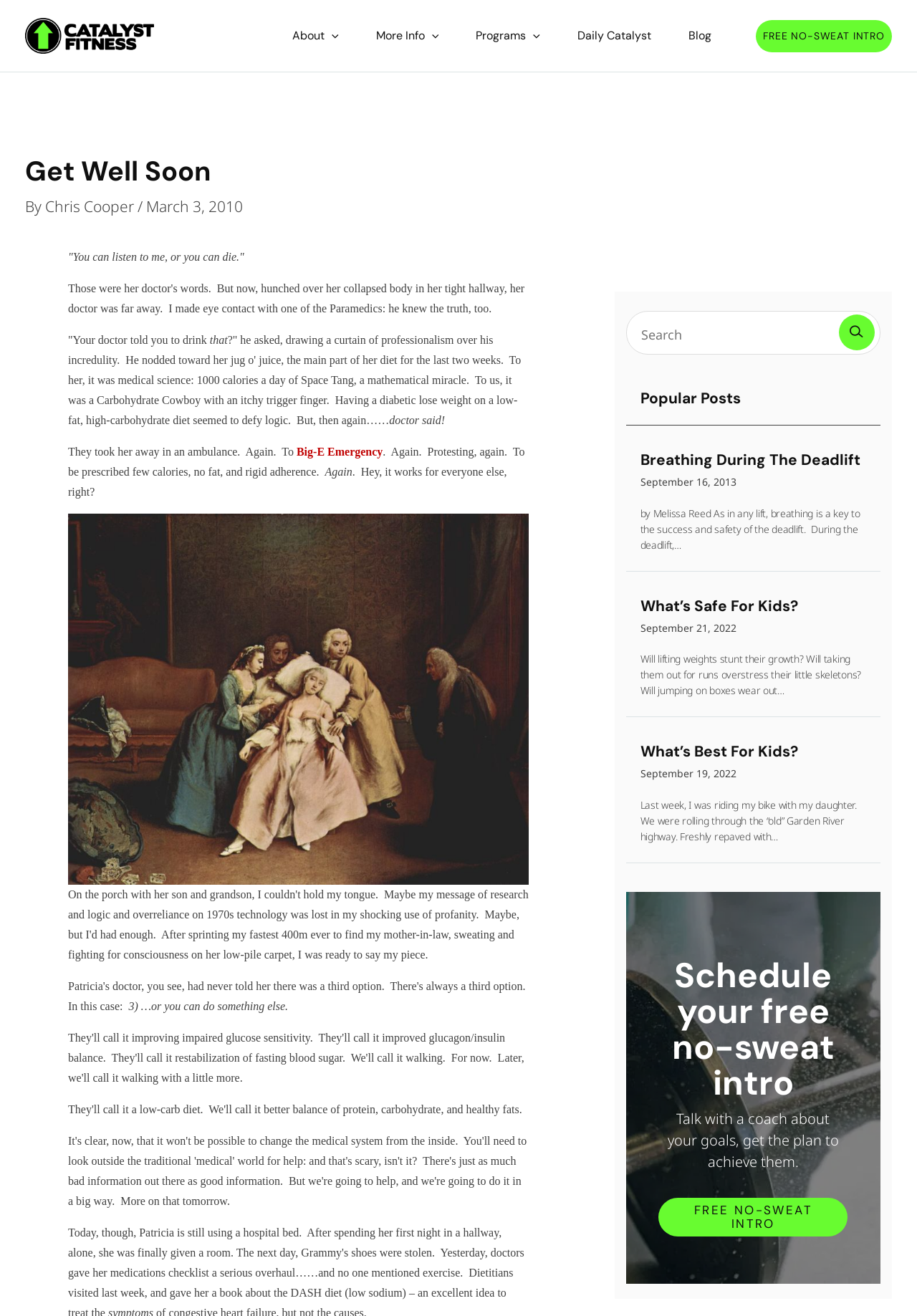Show the bounding box coordinates for the HTML element as described: "parent_node: More Info aria-label="Menu Toggle"".

[0.463, 0.014, 0.478, 0.04]